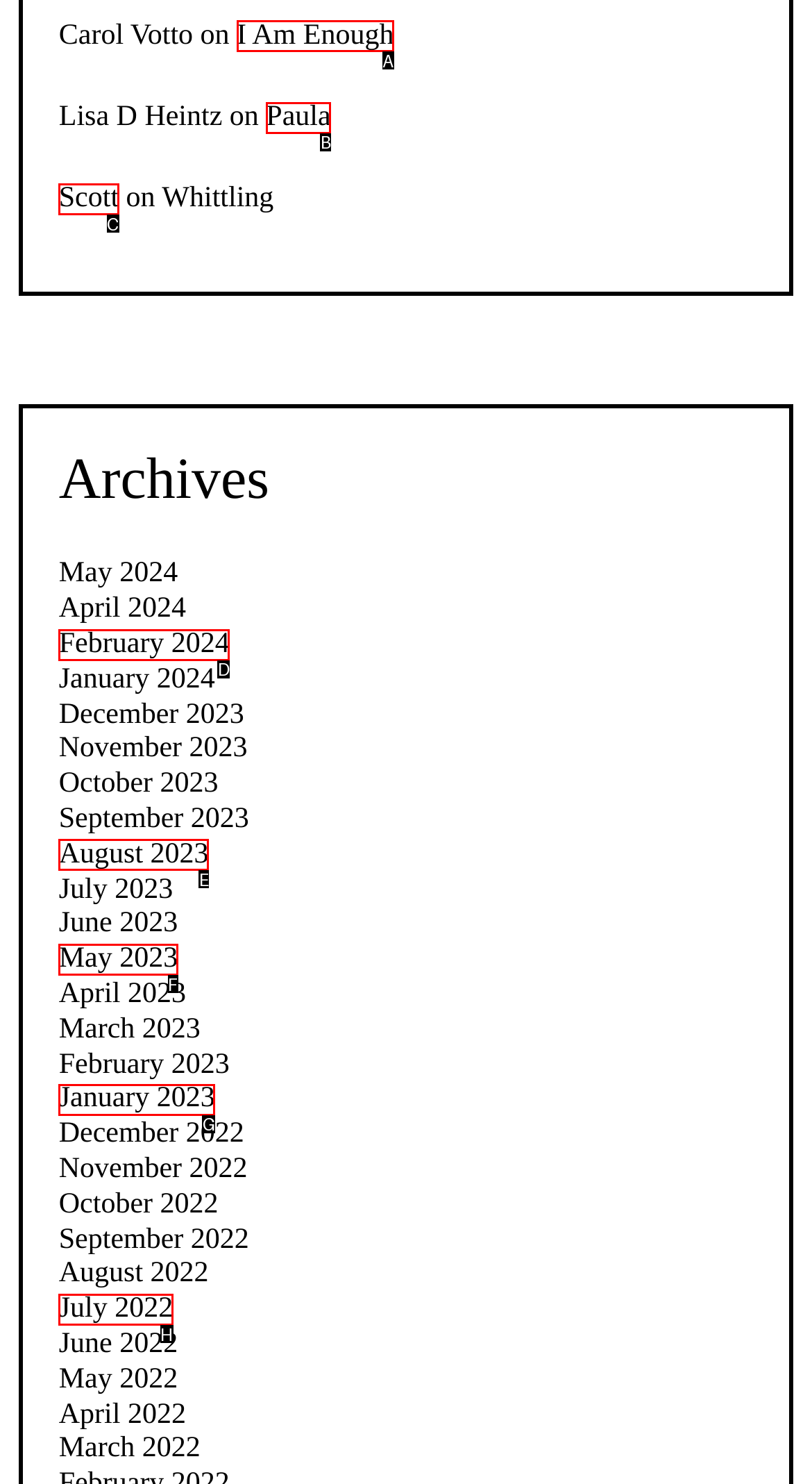Indicate which red-bounded element should be clicked to perform the task: go to I Am Enough page Answer with the letter of the correct option.

A